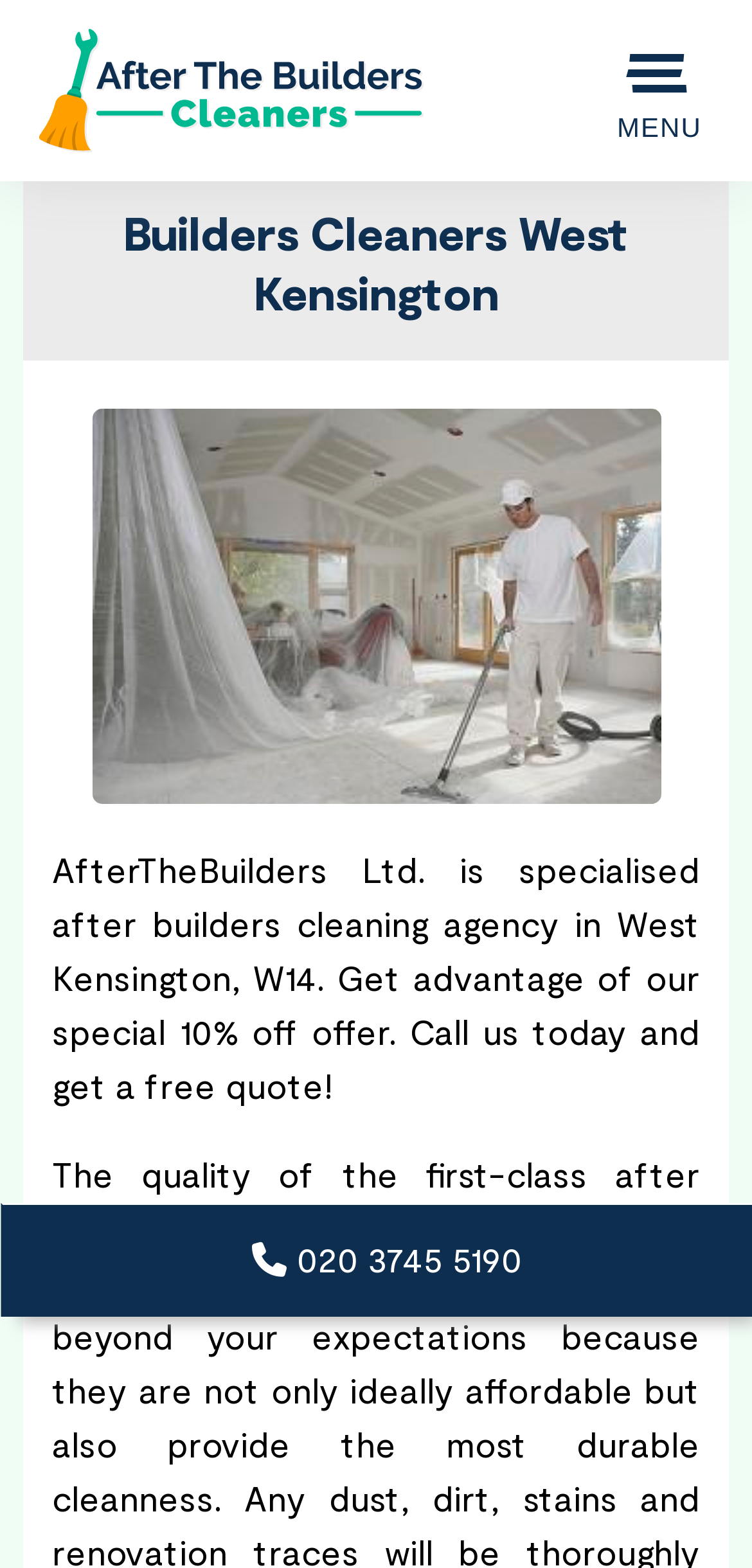Using the format (top-left x, top-left y, bottom-right x, bottom-right y), and given the element description, identify the bounding box coordinates within the screenshot: Book a Service

[0.122, 0.261, 0.878, 0.513]